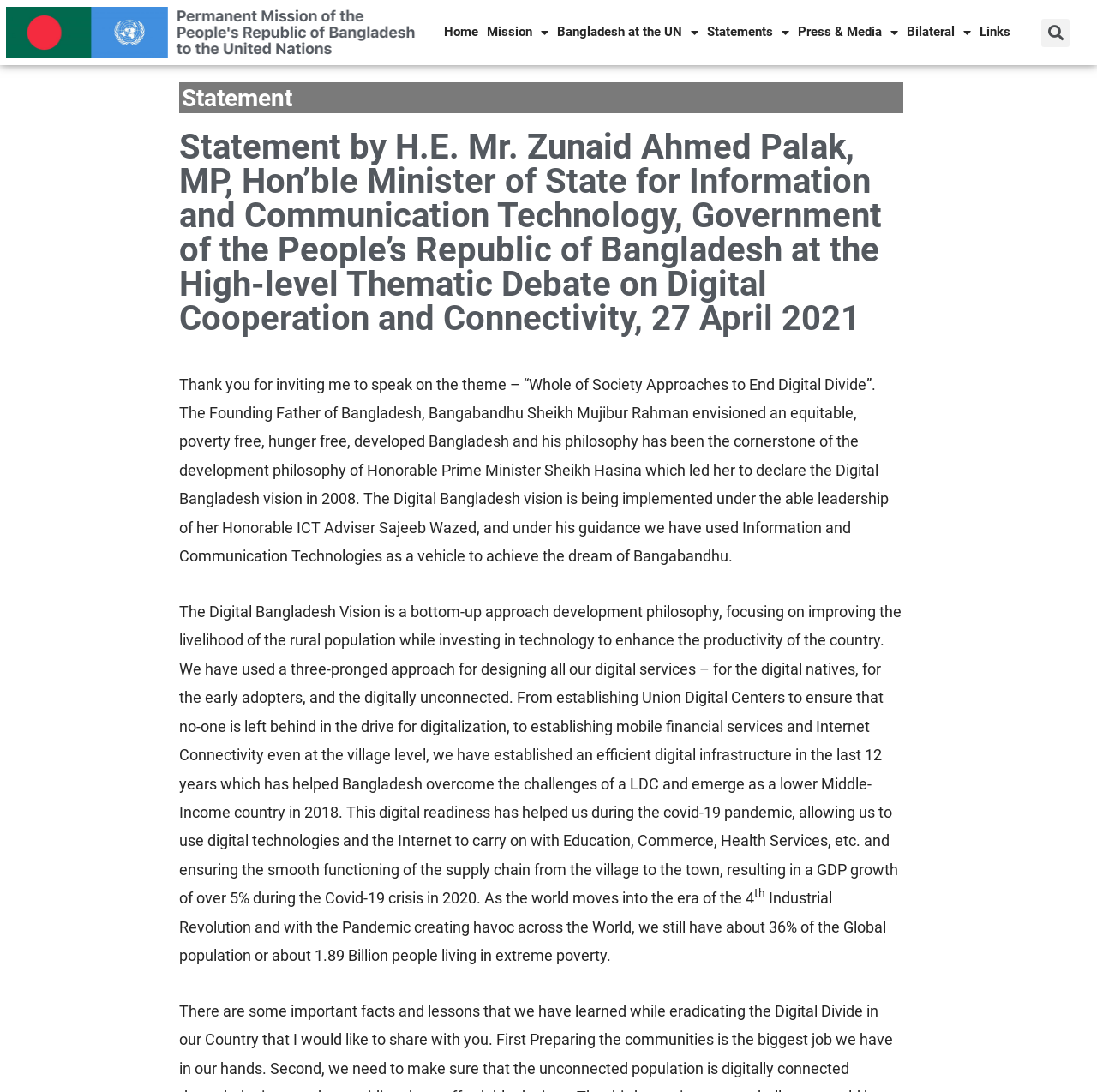Offer an in-depth caption of the entire webpage.

The webpage appears to be a statement by H.E. Mr. Zunaid Ahmed Palak, MP, Hon'ble Minister of State for Information and Communication Technology, Government of the People's Republic of Bangladesh. At the top of the page, there are seven links, including "Home", "Mission", "Bangladesh at the UN", "Statements", "Press & Media", "Bilateral", and "Links", which are aligned horizontally and take up about half of the screen width. 

Below the links, there is a search bar located at the top right corner of the page. 

The main content of the webpage is divided into three sections. The first section is a heading that reads "Statement" and is followed by a link with the same text. 

The second section is a longer heading that provides the title of the statement, including the name of the minister, the occasion, and the date. 

The third section is the main body of the statement, which consists of three paragraphs of text. The text discusses the theme of "Whole of Society Approaches to End Digital Divide" and the vision of the Founding Father of Bangladesh, Bangabandhu Sheikh Mujibur Rahman. It also talks about the implementation of the Digital Bangladesh vision and its impact on the country's development. There is a superscript in the third paragraph, but its content is not specified.